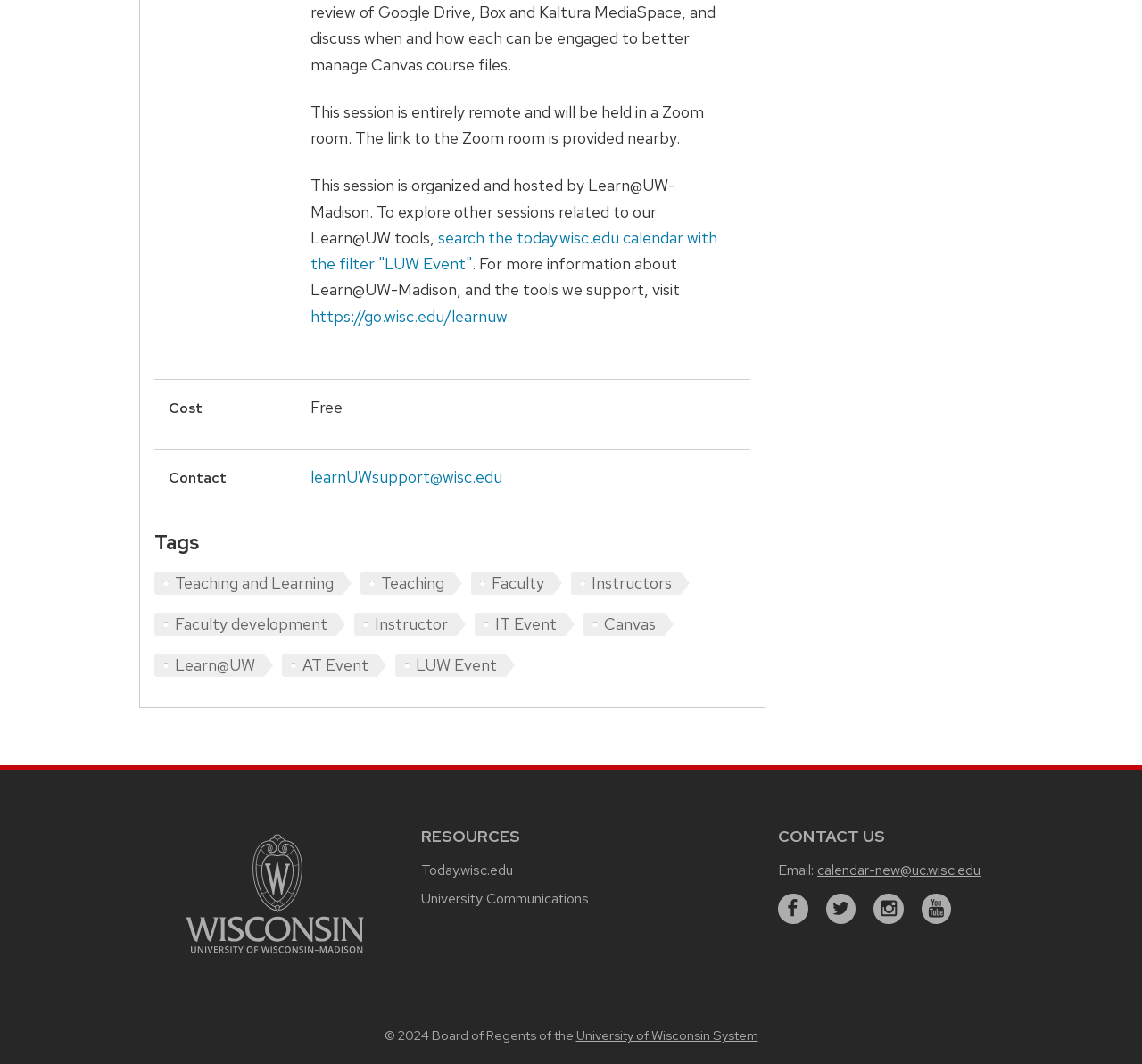Extract the bounding box for the UI element that matches this description: "University of Wisconsin System".

[0.504, 0.965, 0.664, 0.982]